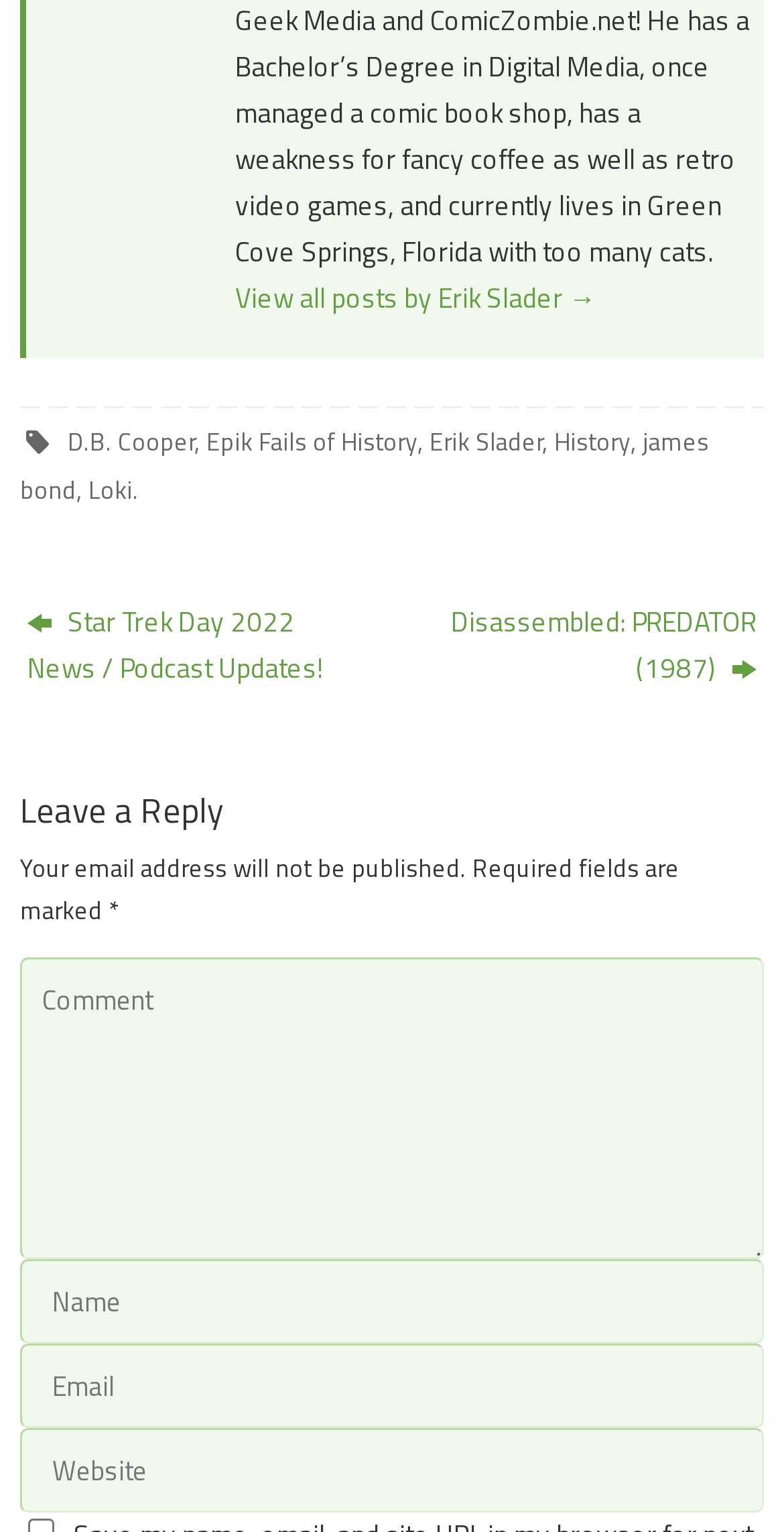Provide the bounding box coordinates for the area that should be clicked to complete the instruction: "Read Star Trek Day 2022 News".

[0.026, 0.384, 0.472, 0.458]